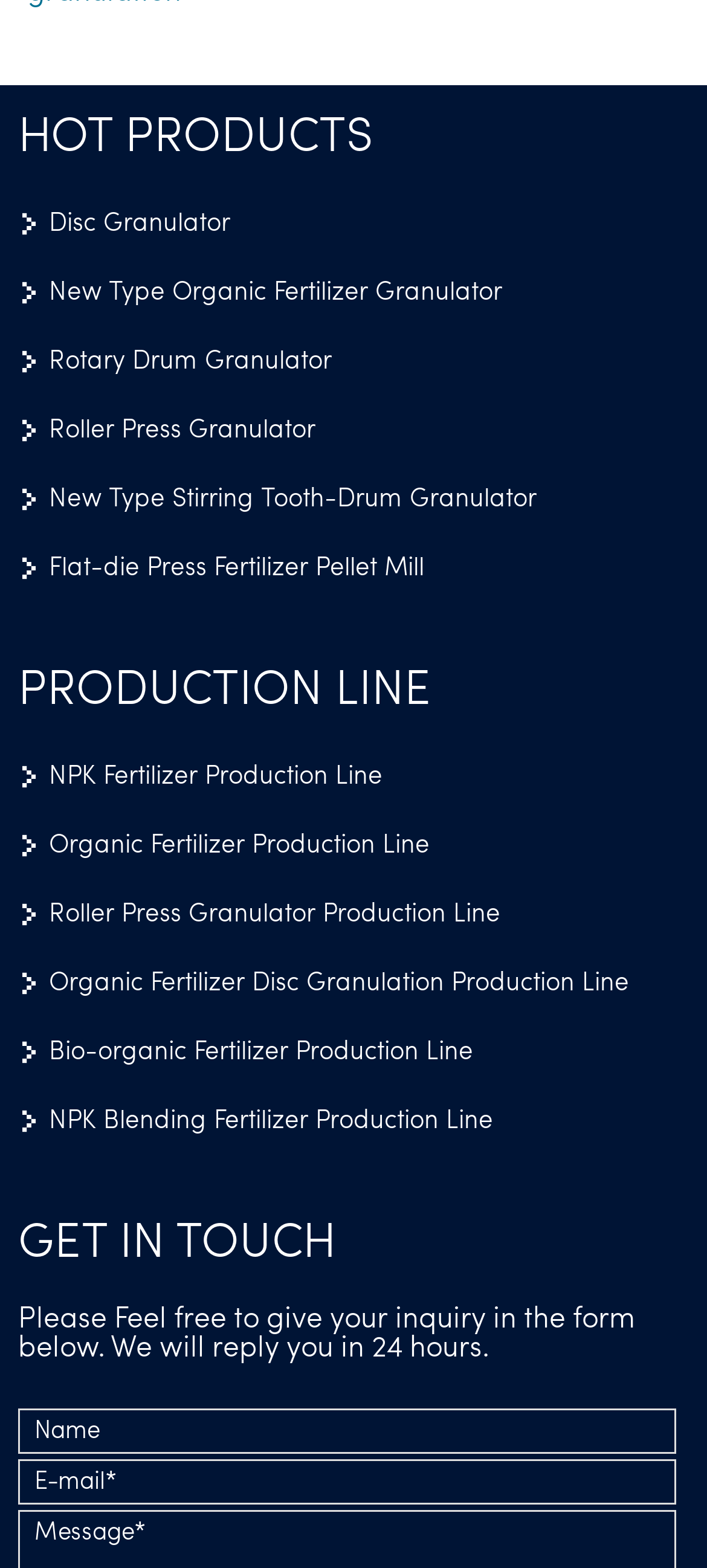What is the last product listed under HOT PRODUCTS?
Using the image, give a concise answer in the form of a single word or short phrase.

Flat-die Press Fertilizer Pellet Mill